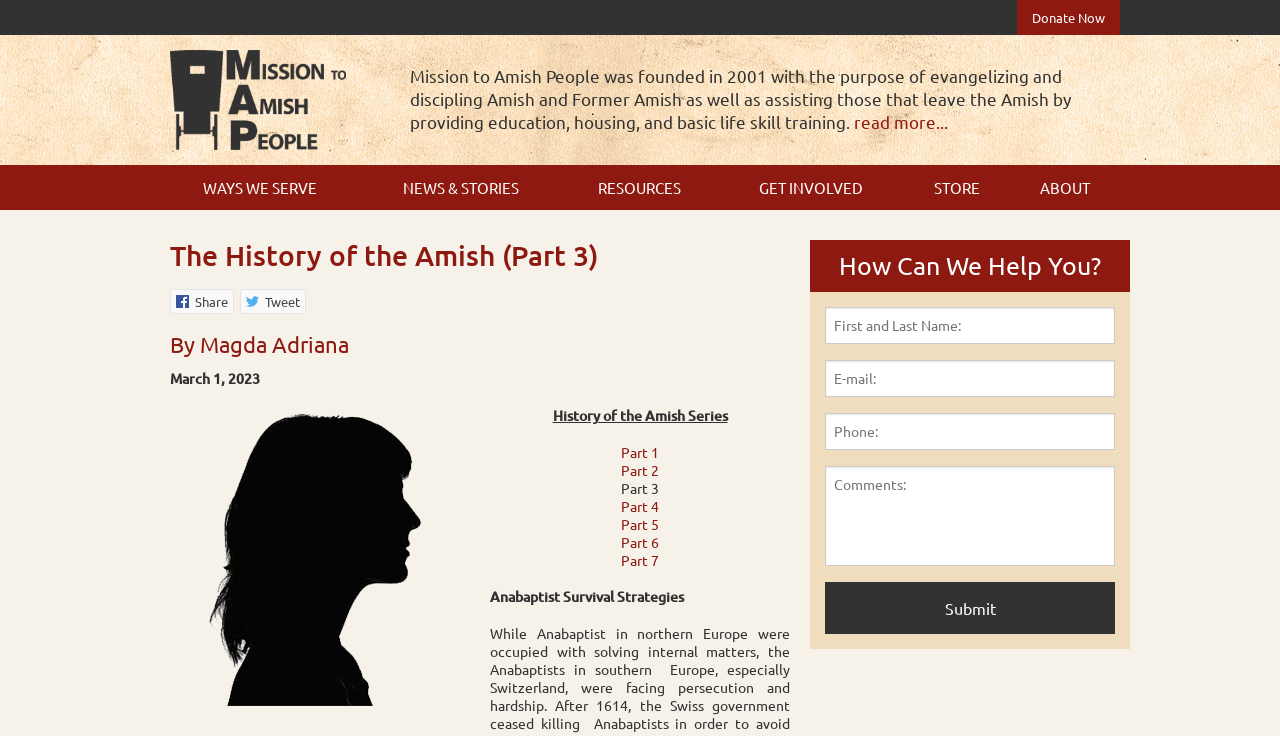What is the date of the current article?
Based on the screenshot, provide your answer in one word or phrase.

March 1, 2023